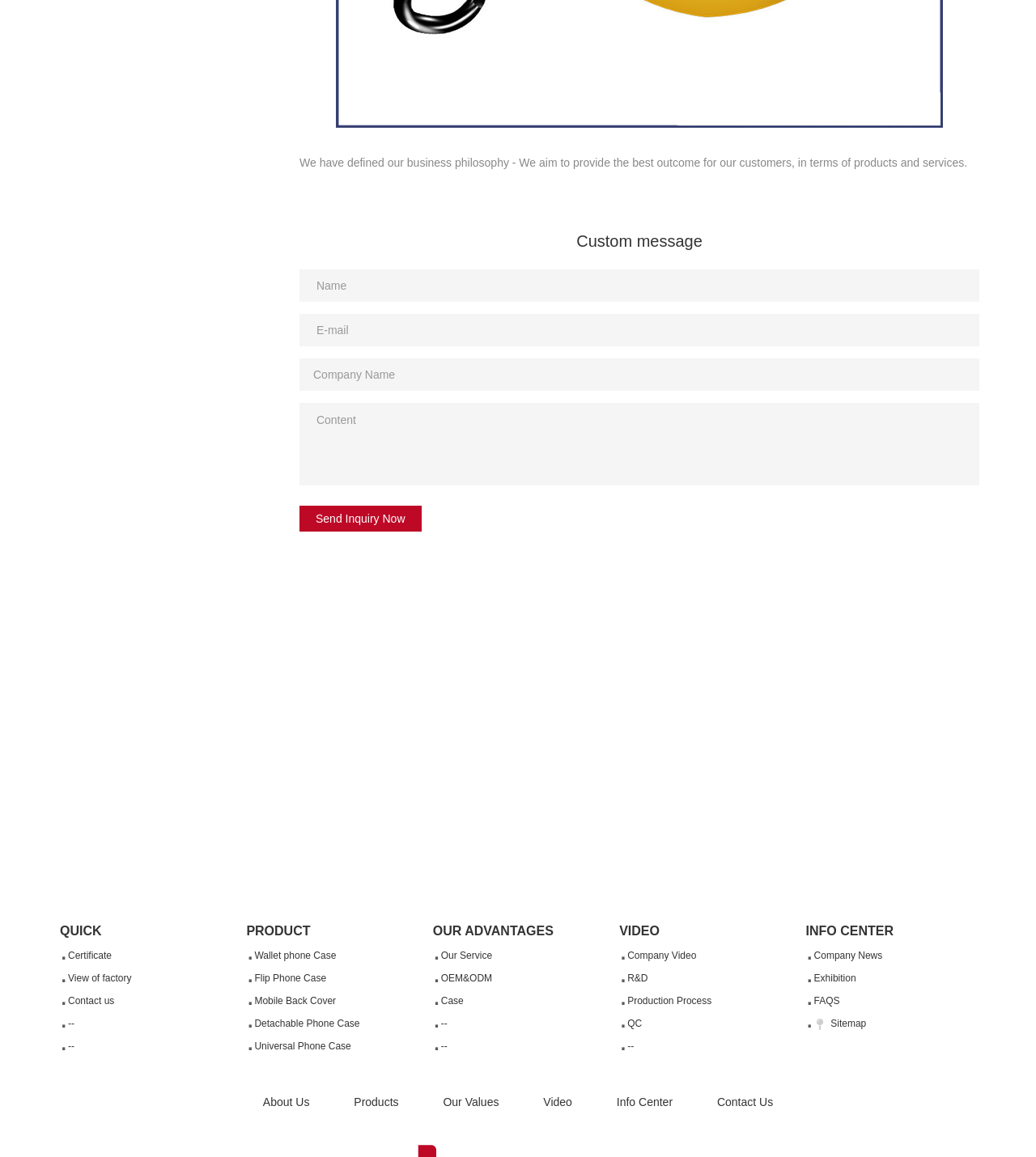What is the company's business philosophy?
Examine the webpage screenshot and provide an in-depth answer to the question.

The company's business philosophy is stated in the StaticText element with ID 418, which says 'We aim to provide the best outcome for our customers, in terms of products and services.' This suggests that the company prioritizes customer satisfaction and strives to deliver high-quality products and services.